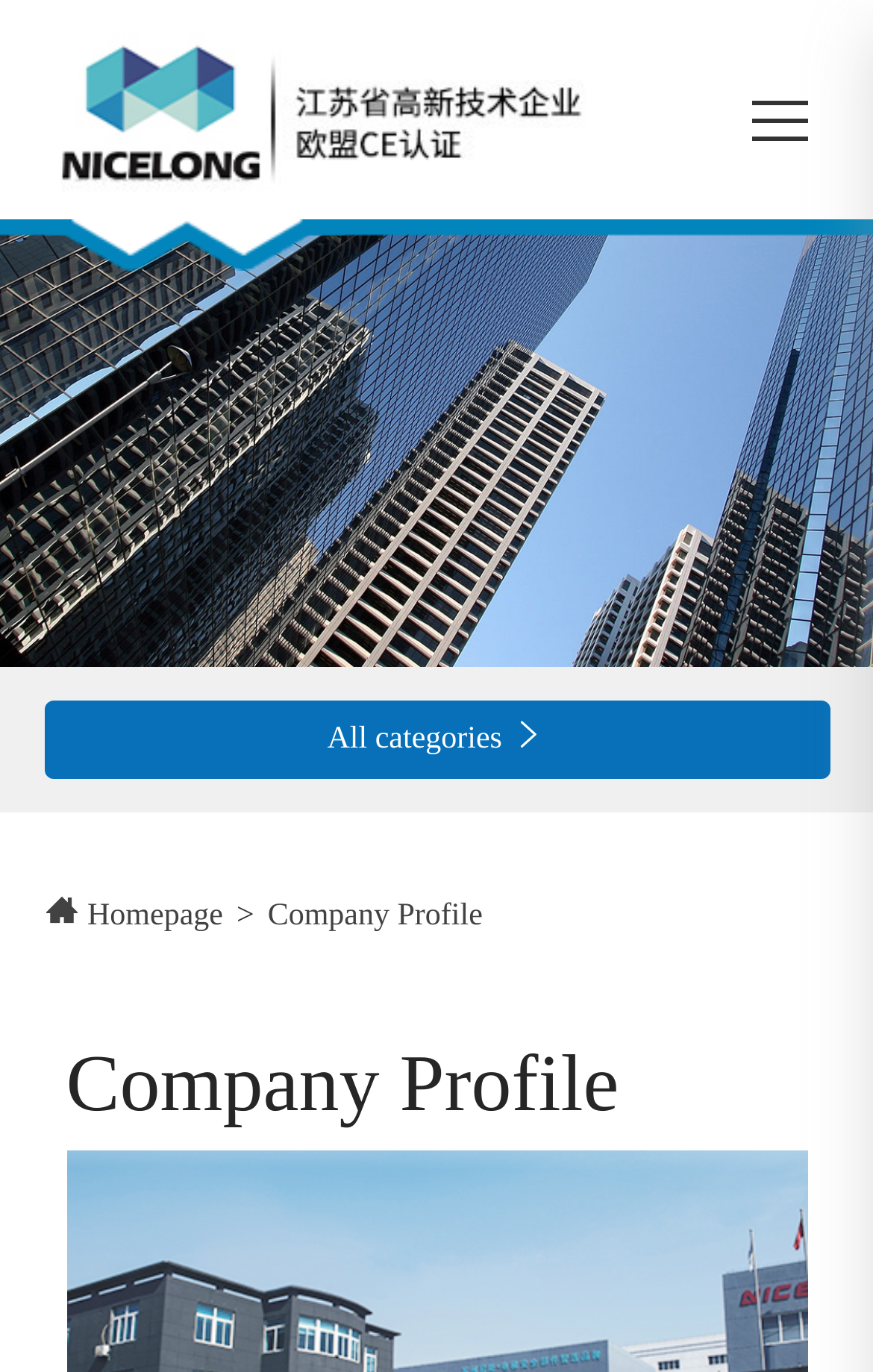Is there a search function?
Based on the screenshot, provide your answer in one word or phrase.

No